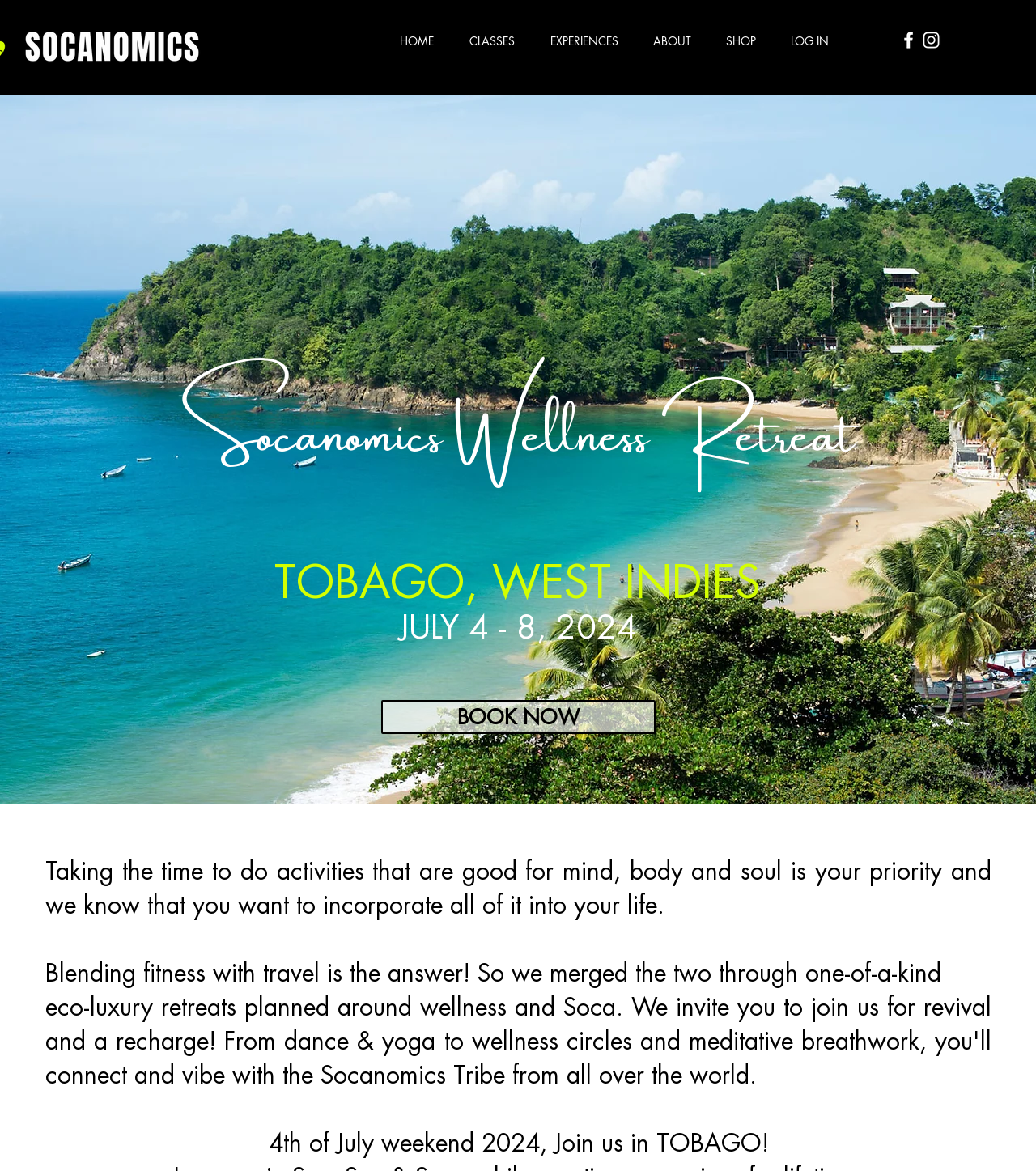Identify the bounding box coordinates for the UI element mentioned here: "CLASSES". Provide the coordinates as four float values between 0 and 1, i.e., [left, top, right, bottom].

[0.436, 0.019, 0.514, 0.052]